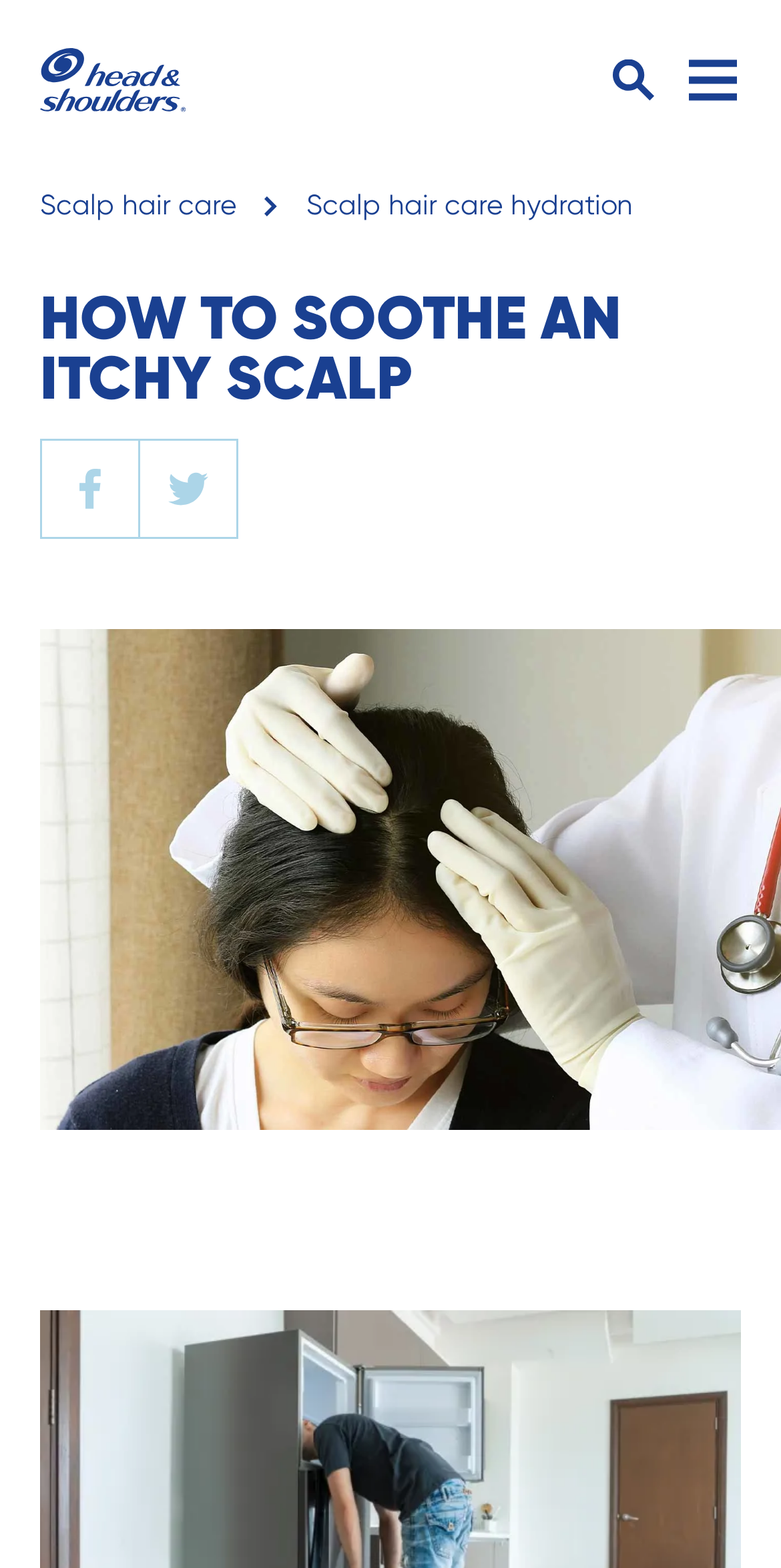Using a single word or phrase, answer the following question: 
What is the main topic of this webpage?

Itchy scalp